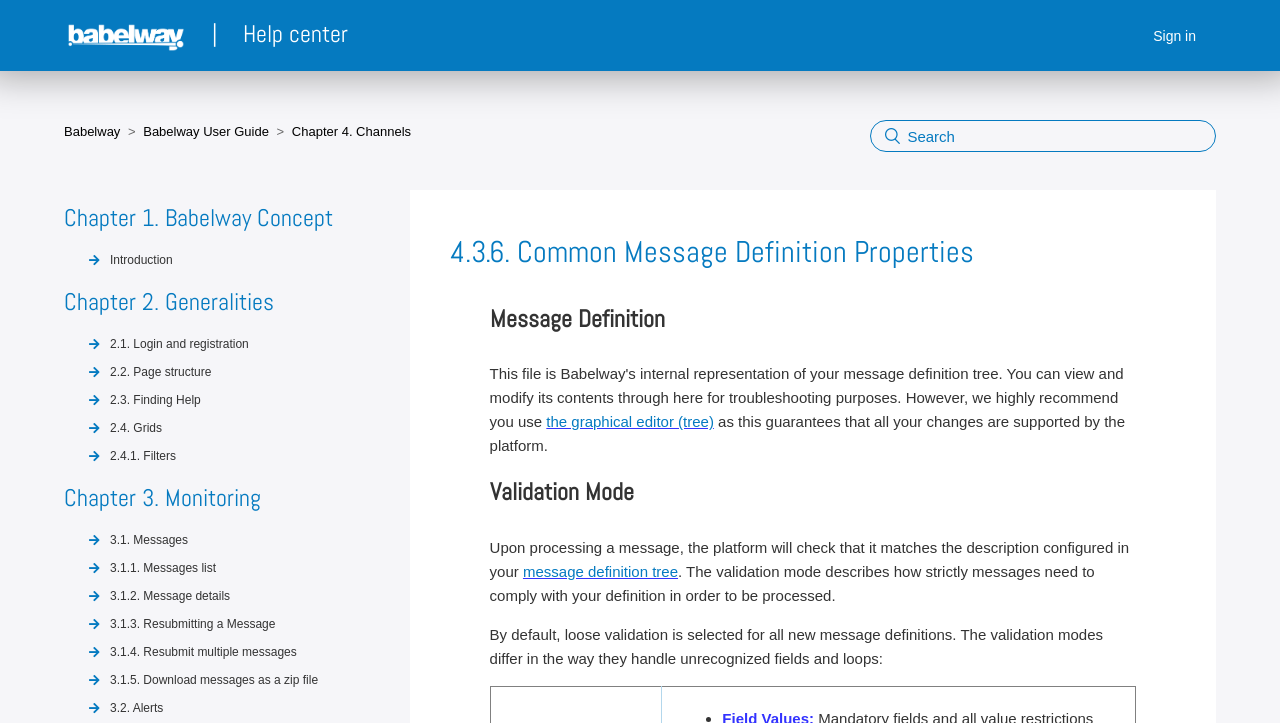Locate the bounding box of the UI element defined by this description: "parent_node: | Help center title="Home"". The coordinates should be given as four float numbers between 0 and 1, formatted as [left, top, right, bottom].

[0.05, 0.038, 0.15, 0.062]